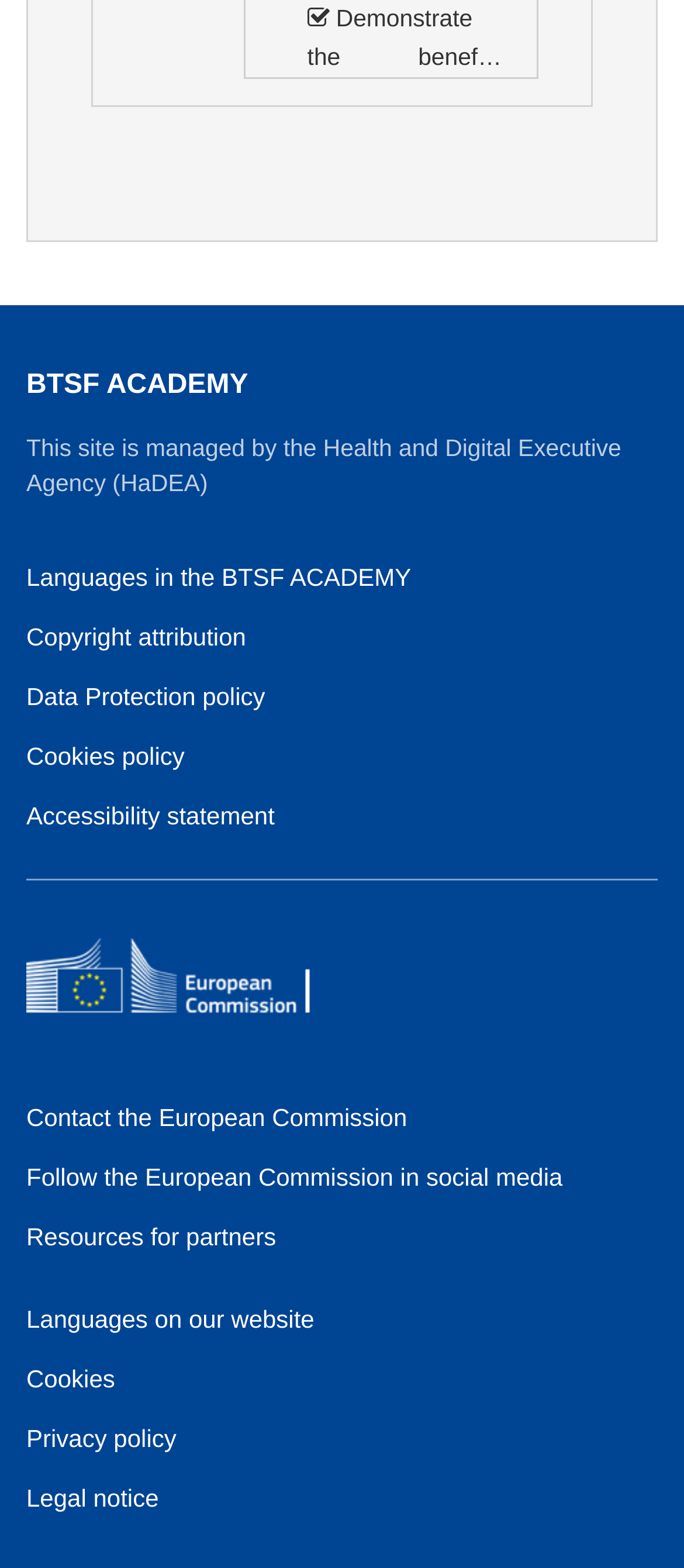Determine the bounding box coordinates of the clickable element to complete this instruction: "View Target audience". Provide the coordinates in the format of four float numbers between 0 and 1, [left, top, right, bottom].

[0.356, 0.106, 0.787, 0.158]